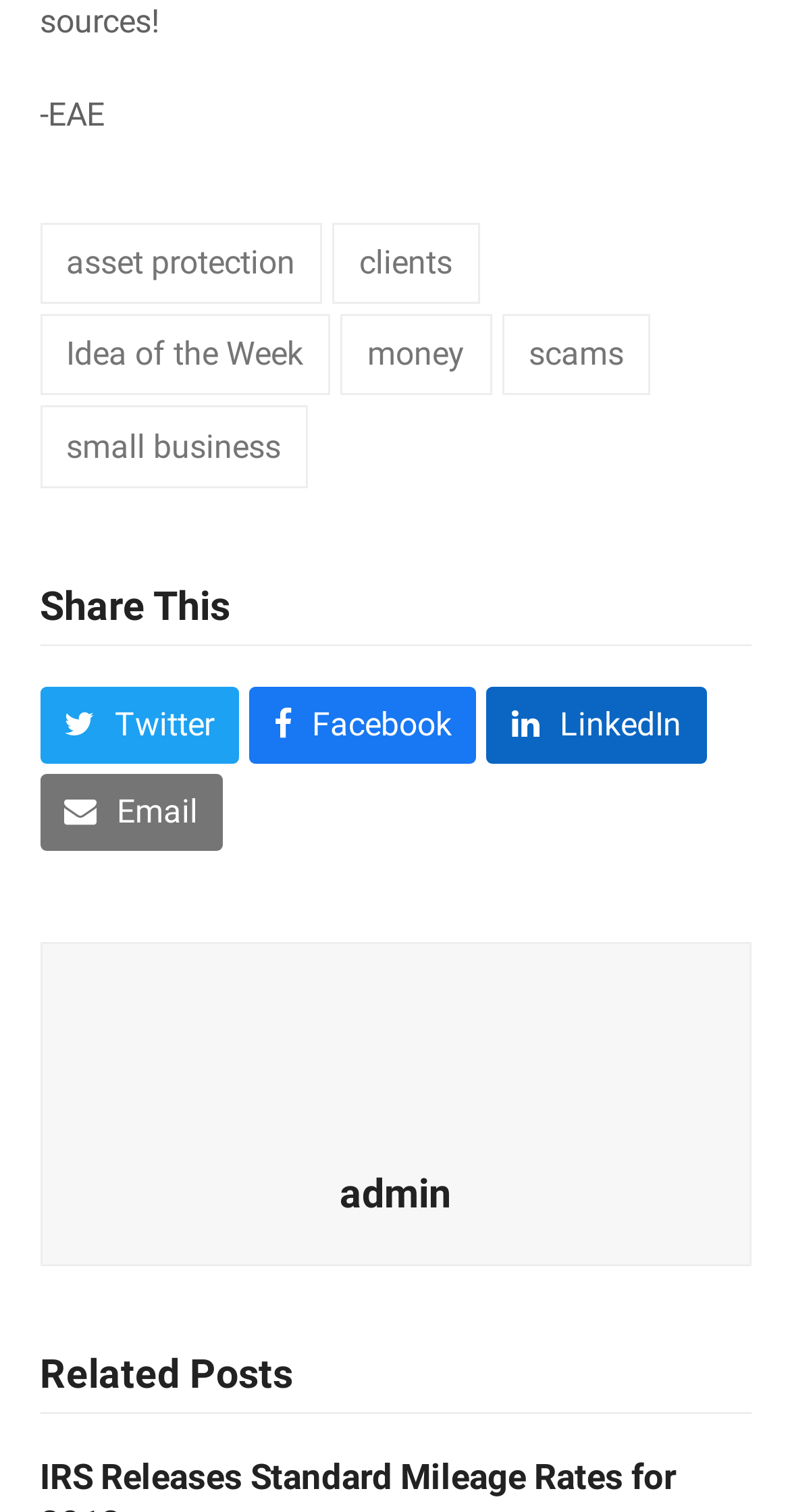Locate the bounding box coordinates of the element that should be clicked to fulfill the instruction: "Go to the admin page".

[0.429, 0.775, 0.571, 0.806]